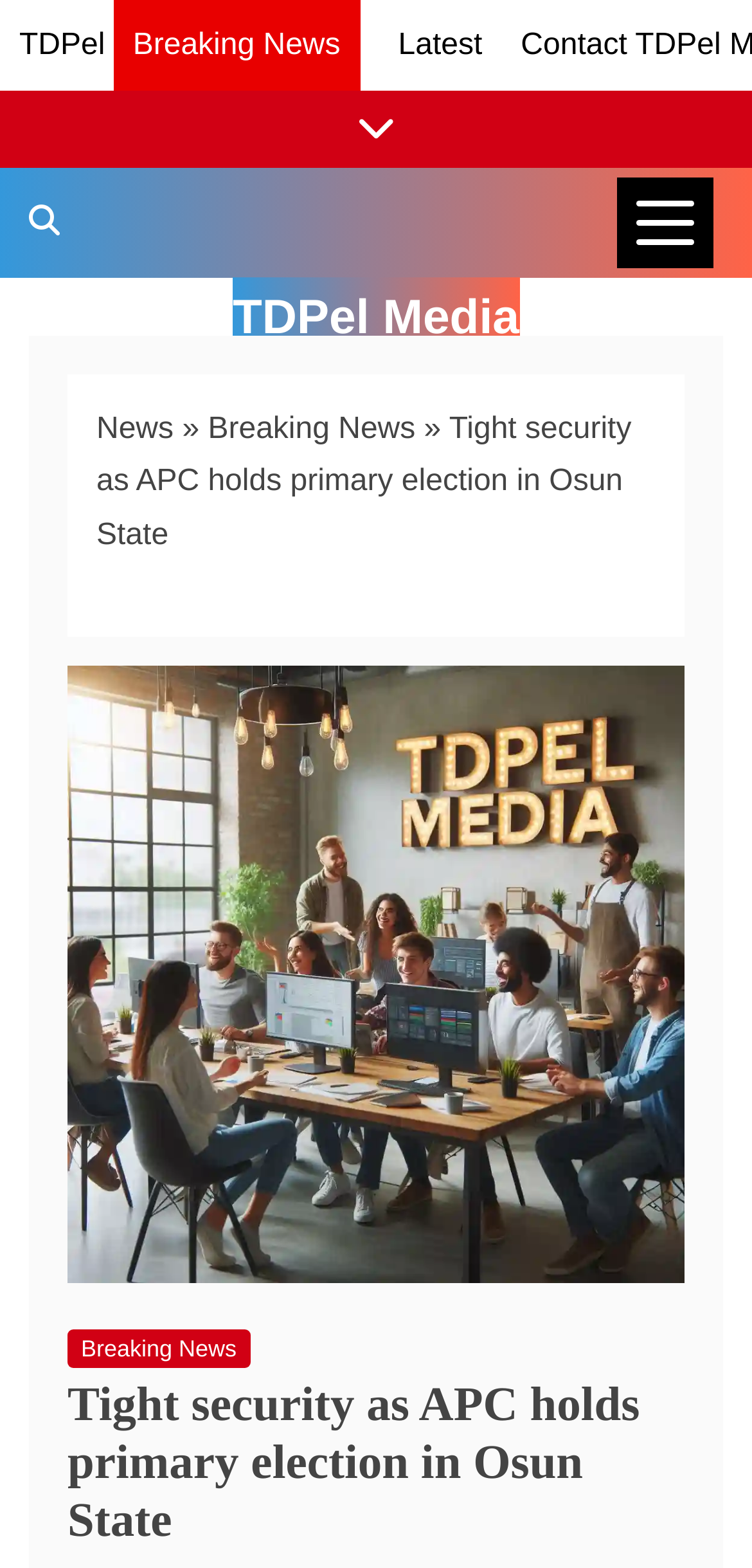What is the purpose of the 'Show/Hide News Links' link?
Answer with a single word or phrase, using the screenshot for reference.

To show or hide news links